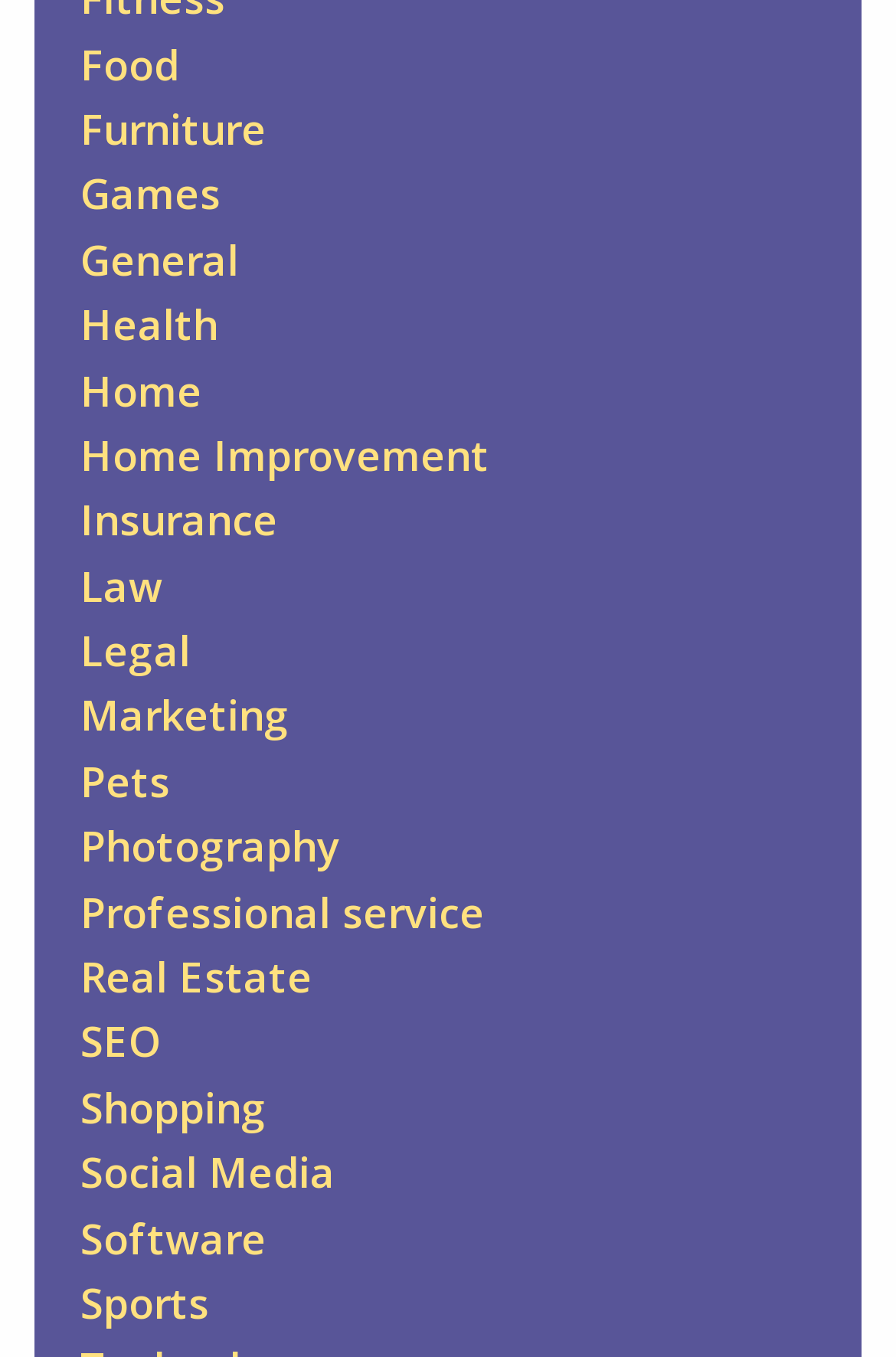Use a single word or phrase to answer the question: How many categories are listed on the webpage?

20